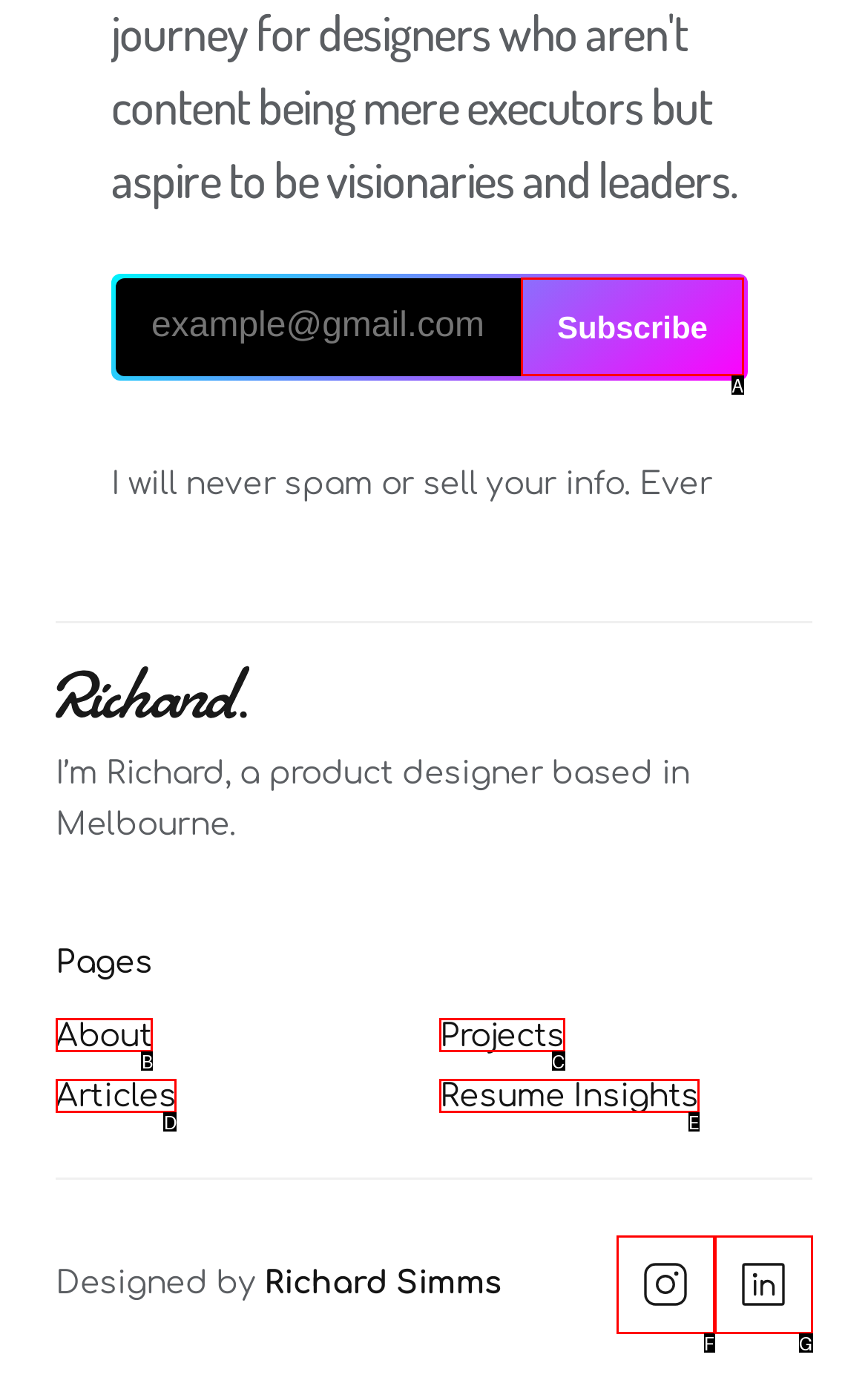Based on the description: Resume Insights, identify the matching HTML element. Reply with the letter of the correct option directly.

E